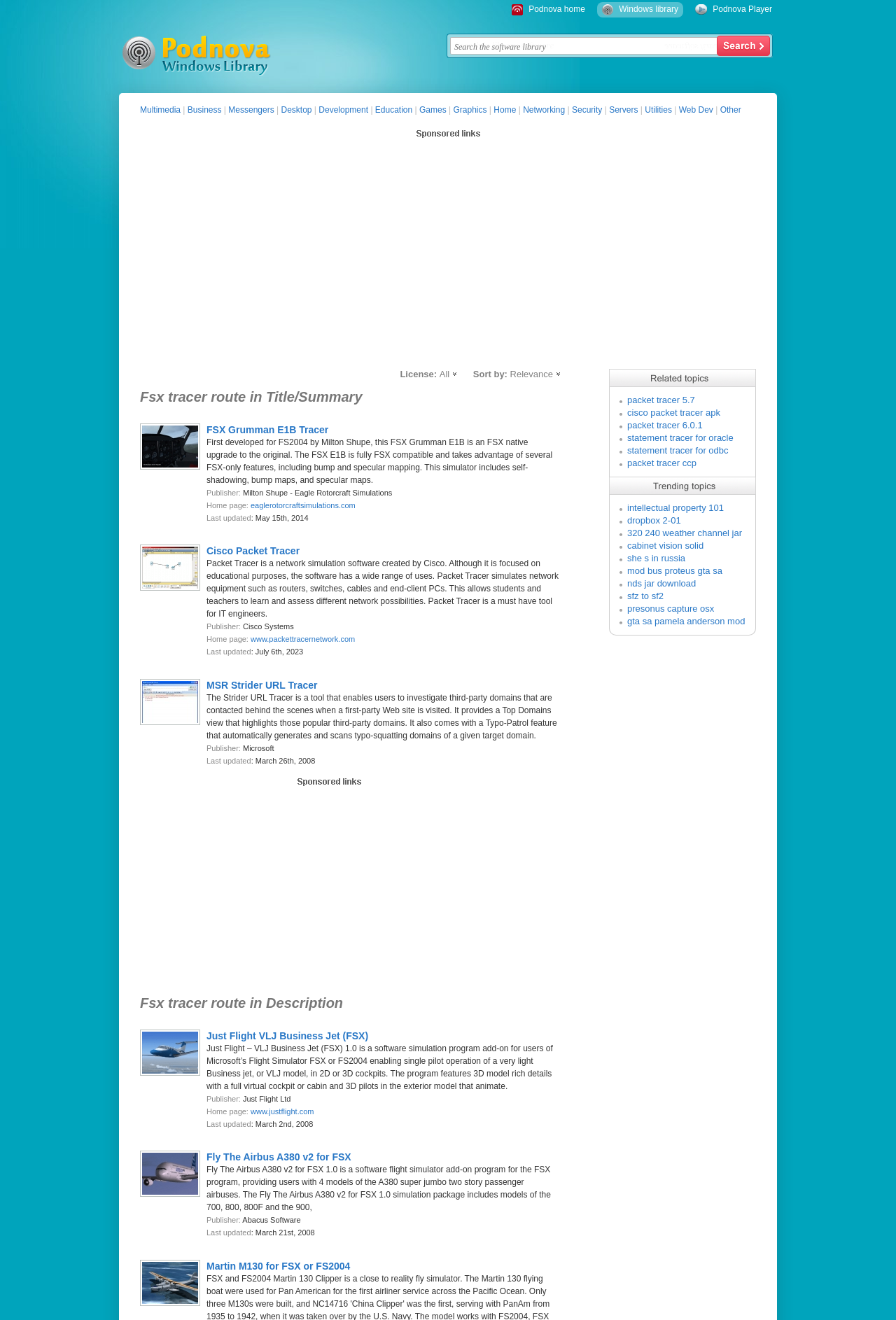Please answer the following question using a single word or phrase: How many categories are listed on the top of the page?

14